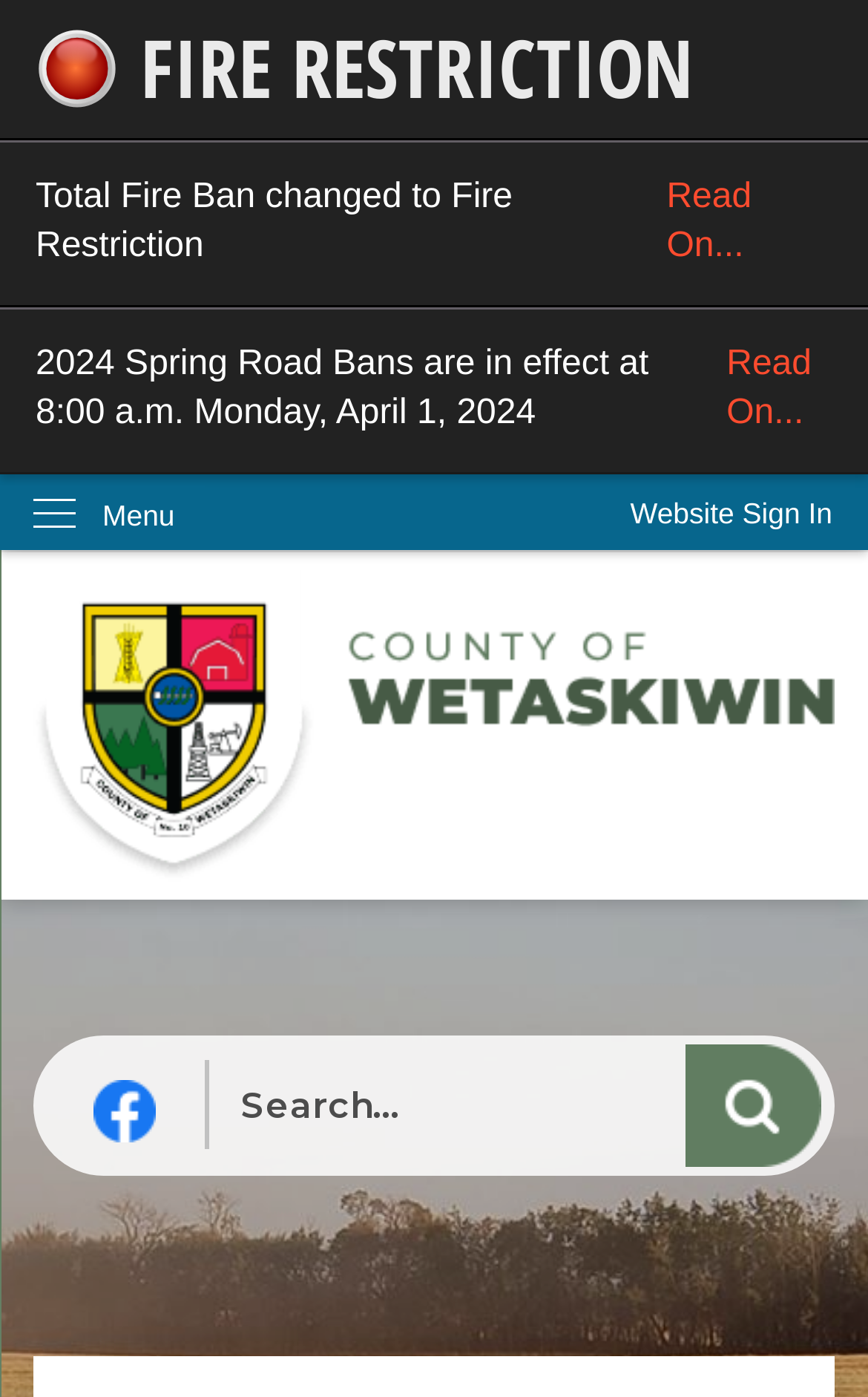How many images are on the page?
Use the image to answer the question with a single word or phrase.

4